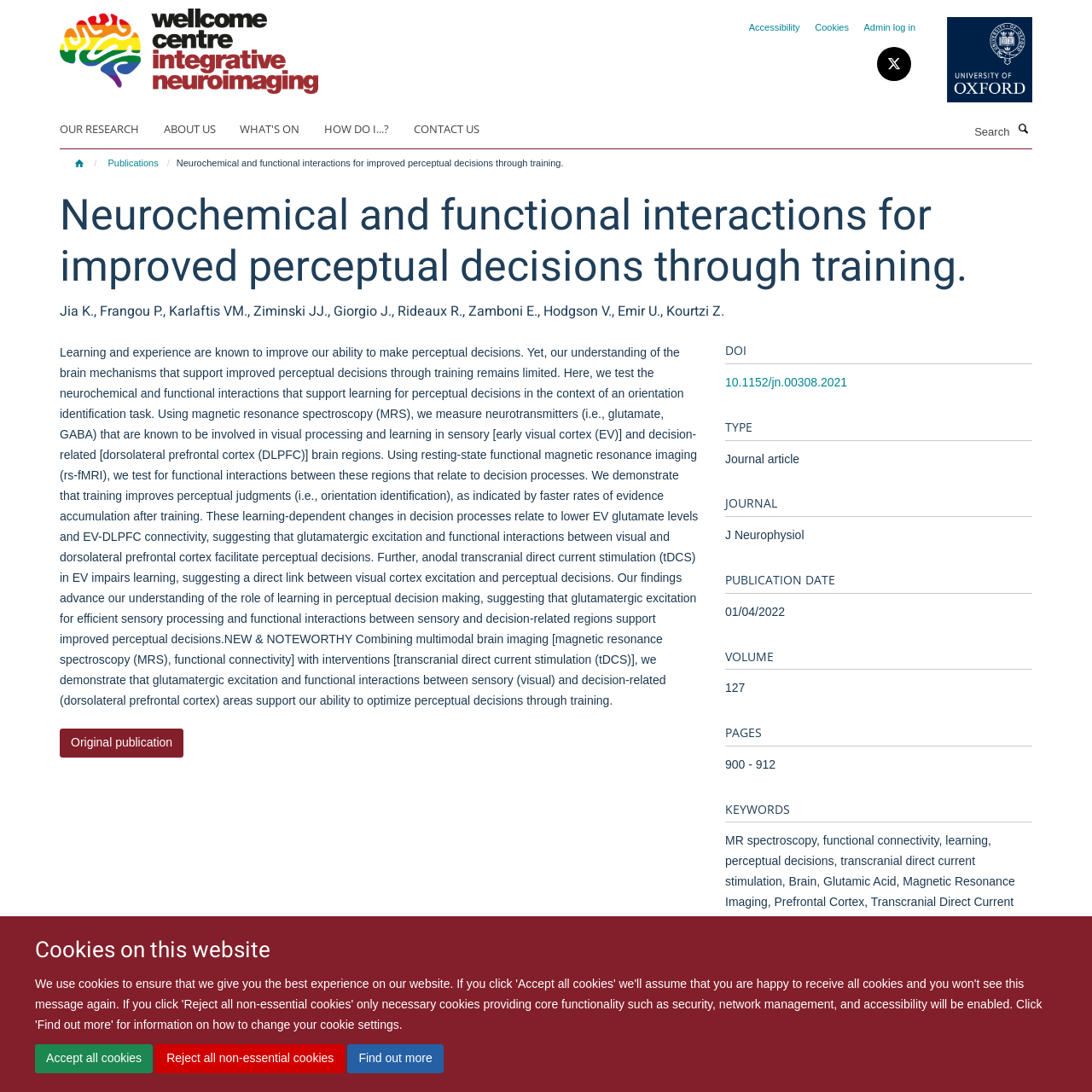Determine the bounding box coordinates for the clickable element to execute this instruction: "Explore MDOT Regions and TSCs". Provide the coordinates as four float numbers between 0 and 1, i.e., [left, top, right, bottom].

None